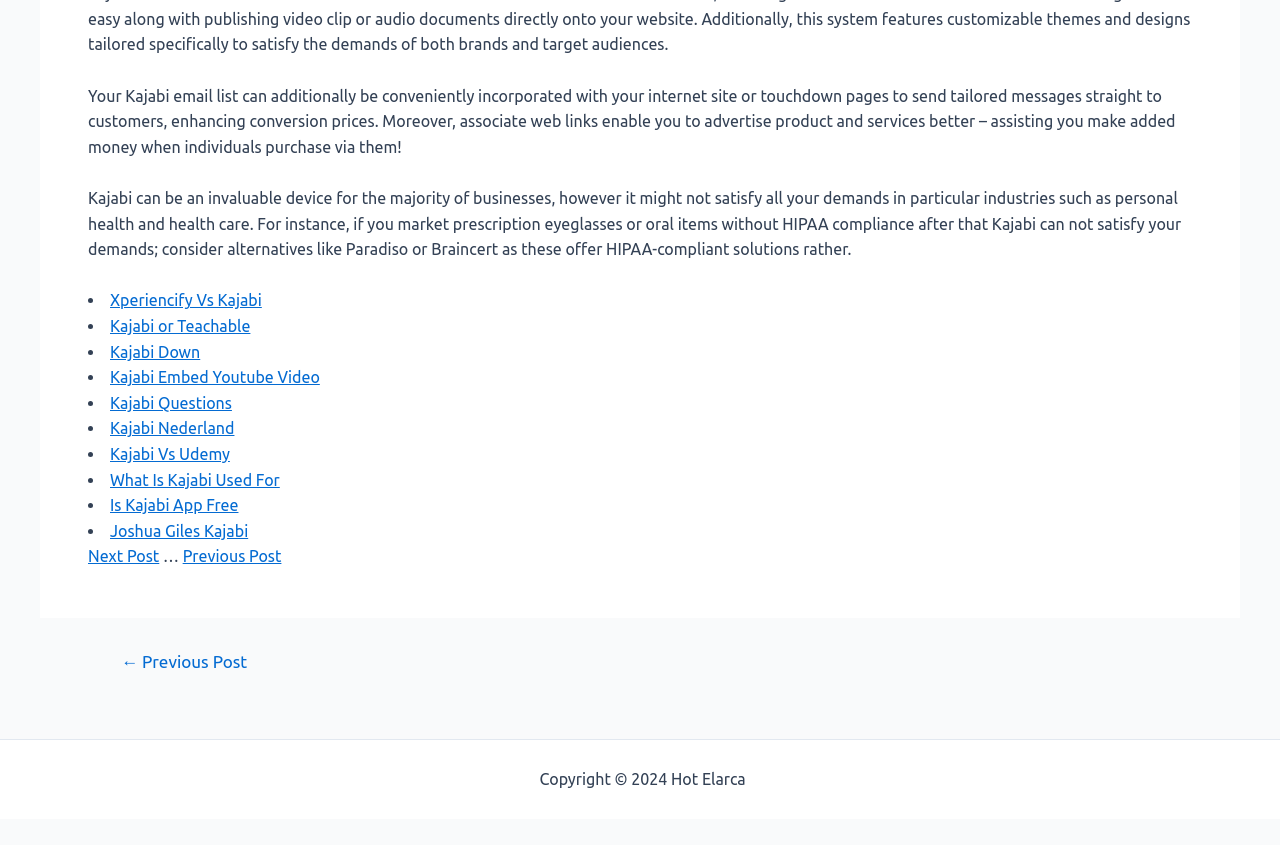Please indicate the bounding box coordinates of the element's region to be clicked to achieve the instruction: "Click on 'What Is Kajabi Used For'". Provide the coordinates as four float numbers between 0 and 1, i.e., [left, top, right, bottom].

[0.086, 0.557, 0.219, 0.578]